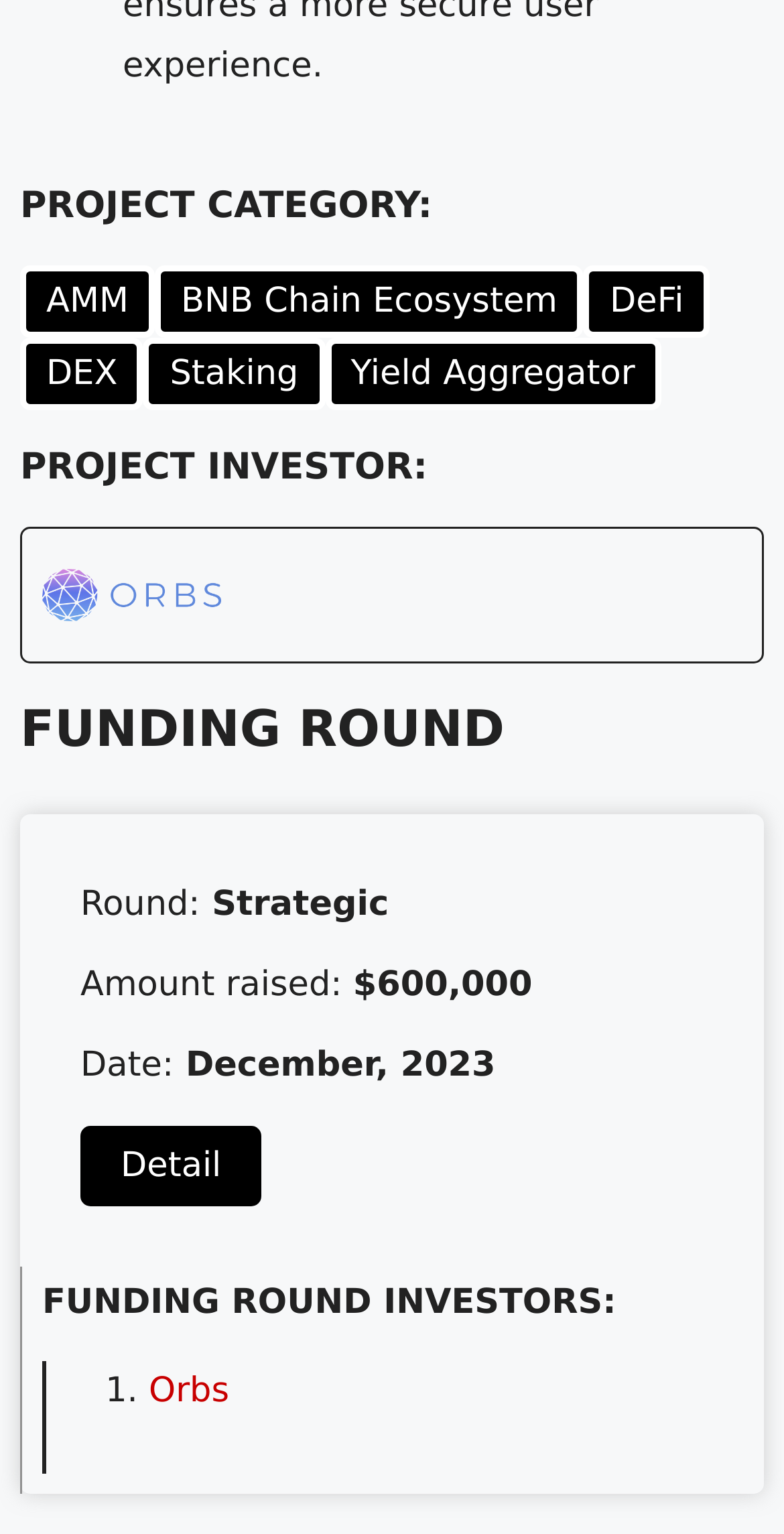Determine the bounding box for the described HTML element: "Yield Aggregator". Ensure the coordinates are four float numbers between 0 and 1 in the format [left, top, right, bottom].

[0.414, 0.22, 0.843, 0.267]